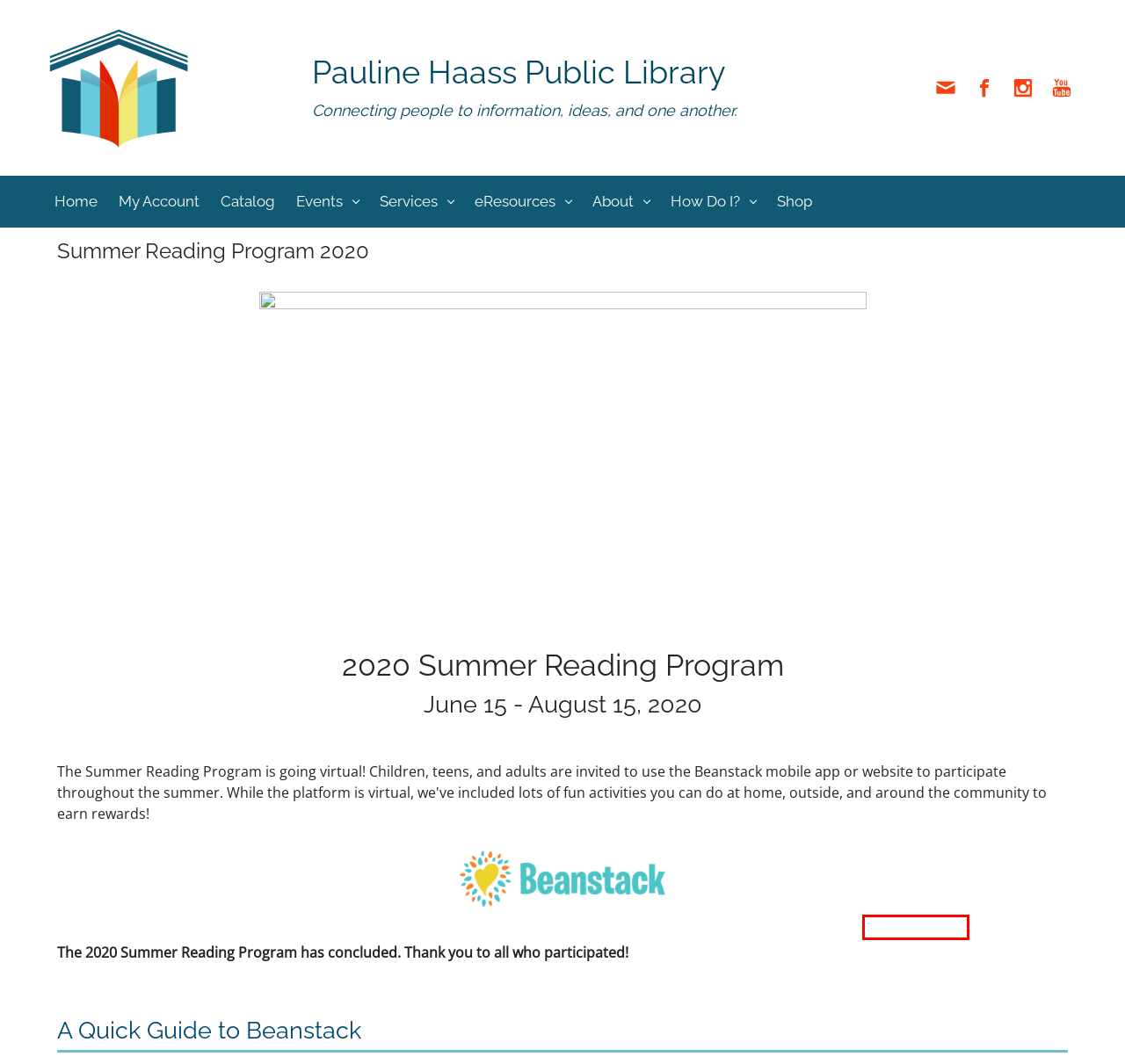Look at the screenshot of a webpage with a red bounding box and select the webpage description that best corresponds to the new page after clicking the element in the red box. Here are the options:
A. Friends of the Library - Pauline Haass Public Library
B. Home - Pauline Haass Public Library
C. Library Foundation - Pauline Haass Public Library
D. % Home - The Chamber, Inc
E. - Pauline Haass Public Library
F. Pauline Haass Public Library | Merch for Library Lovers | Bonfire
G. Volunteer at the Library - Pauline Haass Public Library
H. Events - Pauline Haass Public Library

C